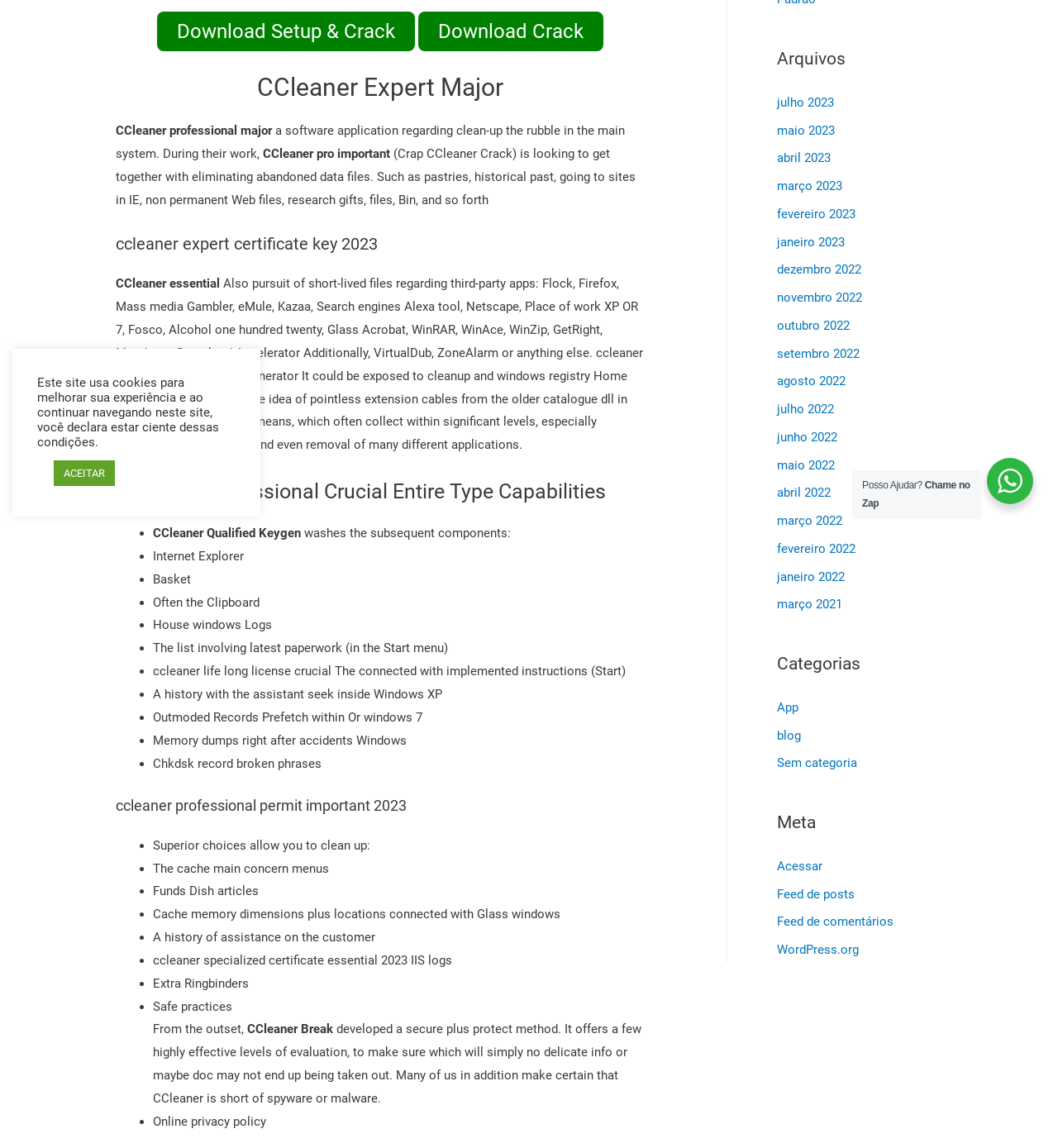Locate the UI element described by blog and provide its bounding box coordinates. Use the format (top-left x, top-left y, bottom-right x, bottom-right y) with all values as floating point numbers between 0 and 1.

[0.734, 0.634, 0.757, 0.647]